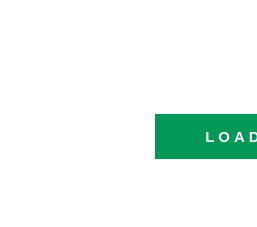What does the bold white text on the button read? Using the information from the screenshot, answer with a single word or phrase.

LOAD